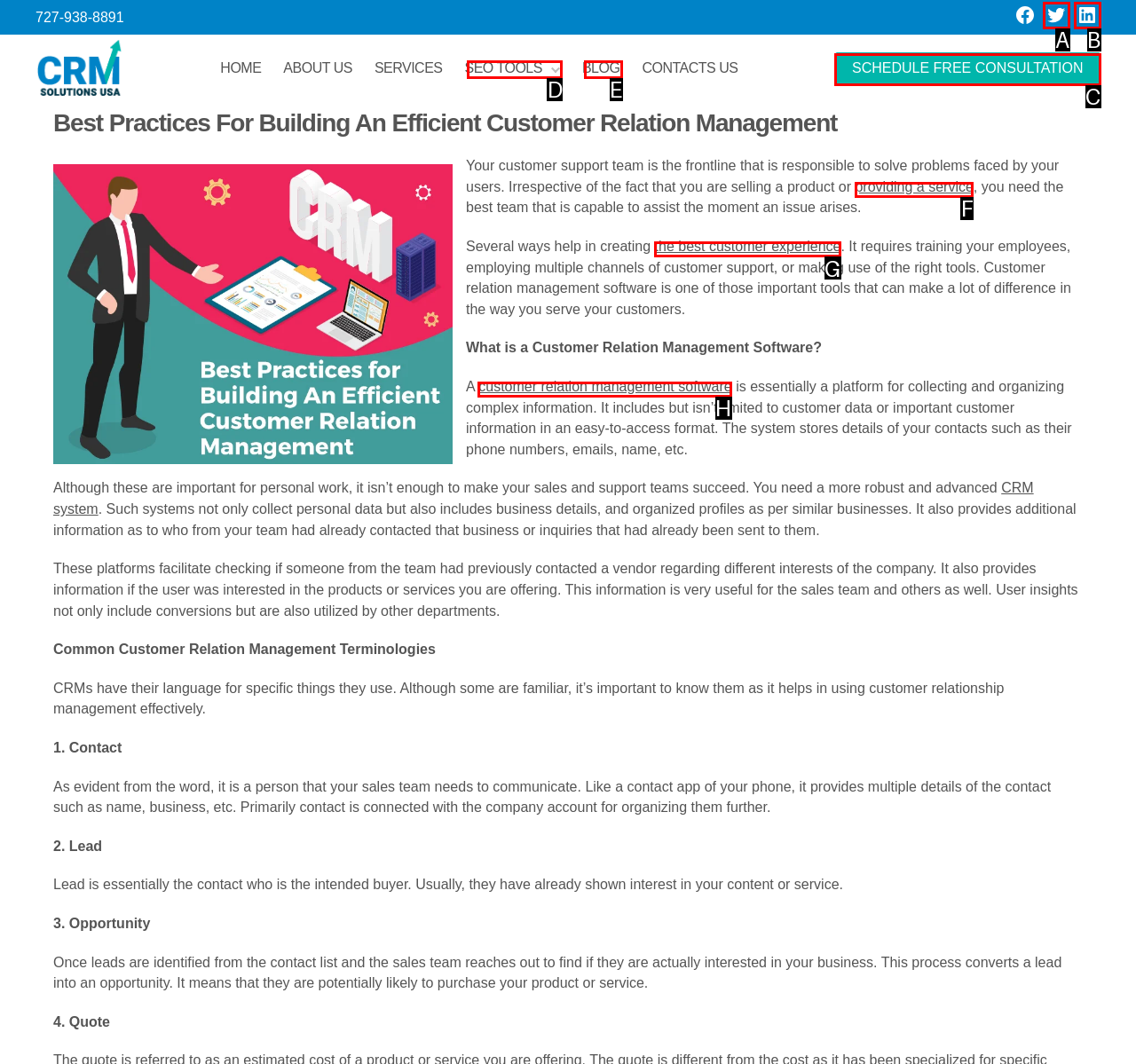Select the letter of the UI element you need to click on to fulfill this task: Learn about customer relation management software. Write down the letter only.

H